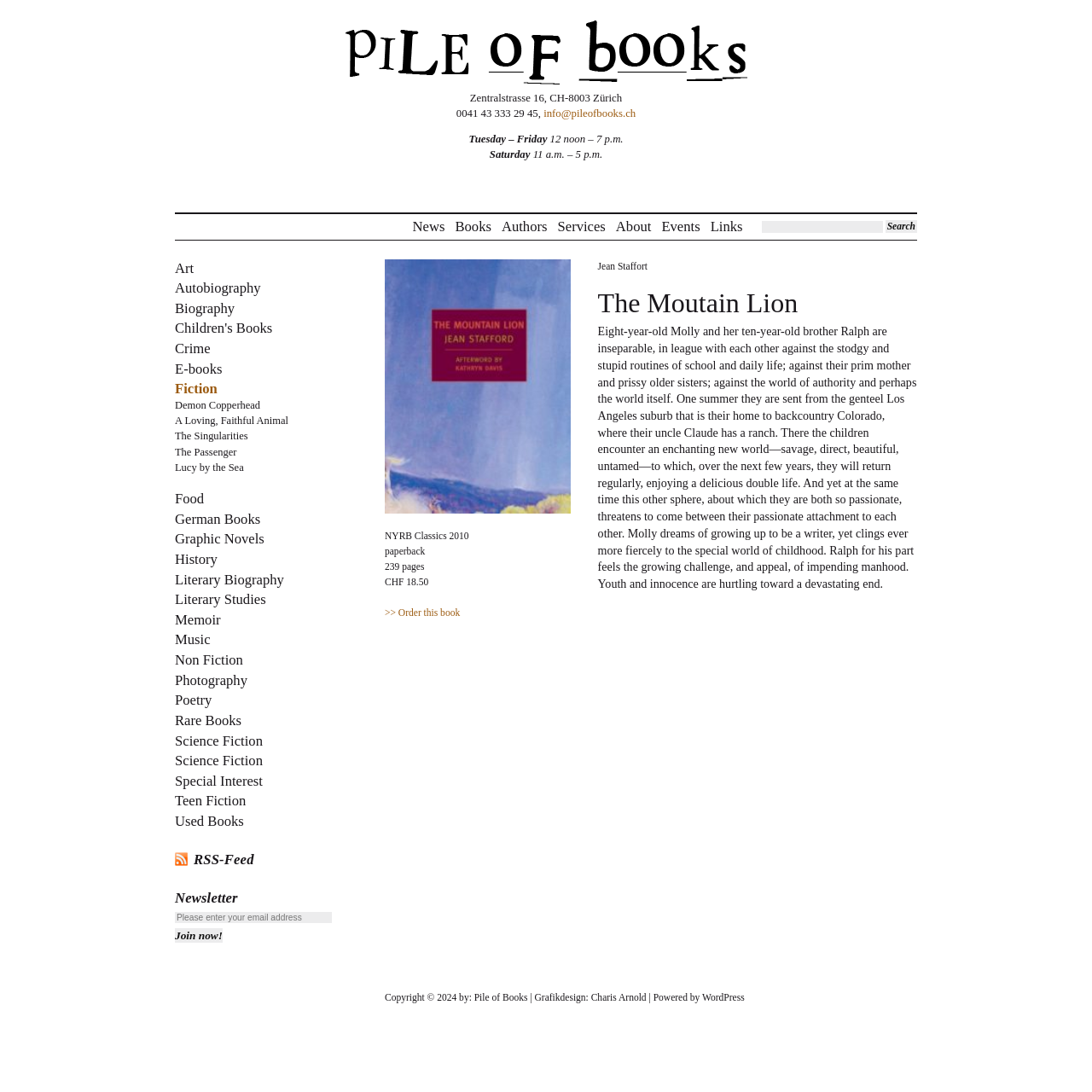Locate the bounding box coordinates of the element that needs to be clicked to carry out the instruction: "Explore books in the fiction category". The coordinates should be given as four float numbers ranging from 0 to 1, i.e., [left, top, right, bottom].

[0.16, 0.349, 0.199, 0.364]